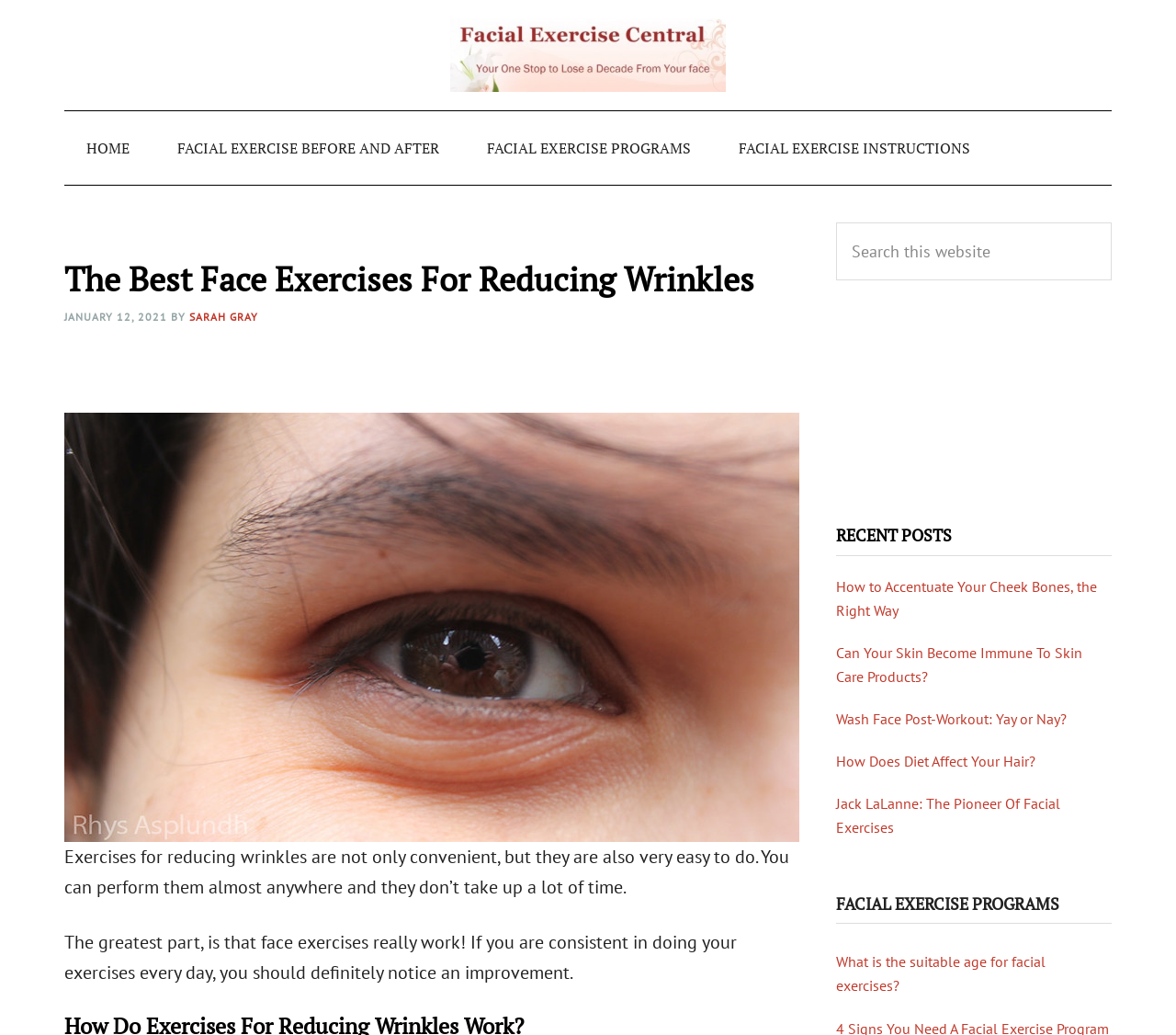Locate and provide the bounding box coordinates for the HTML element that matches this description: "Home".

[0.055, 0.107, 0.129, 0.179]